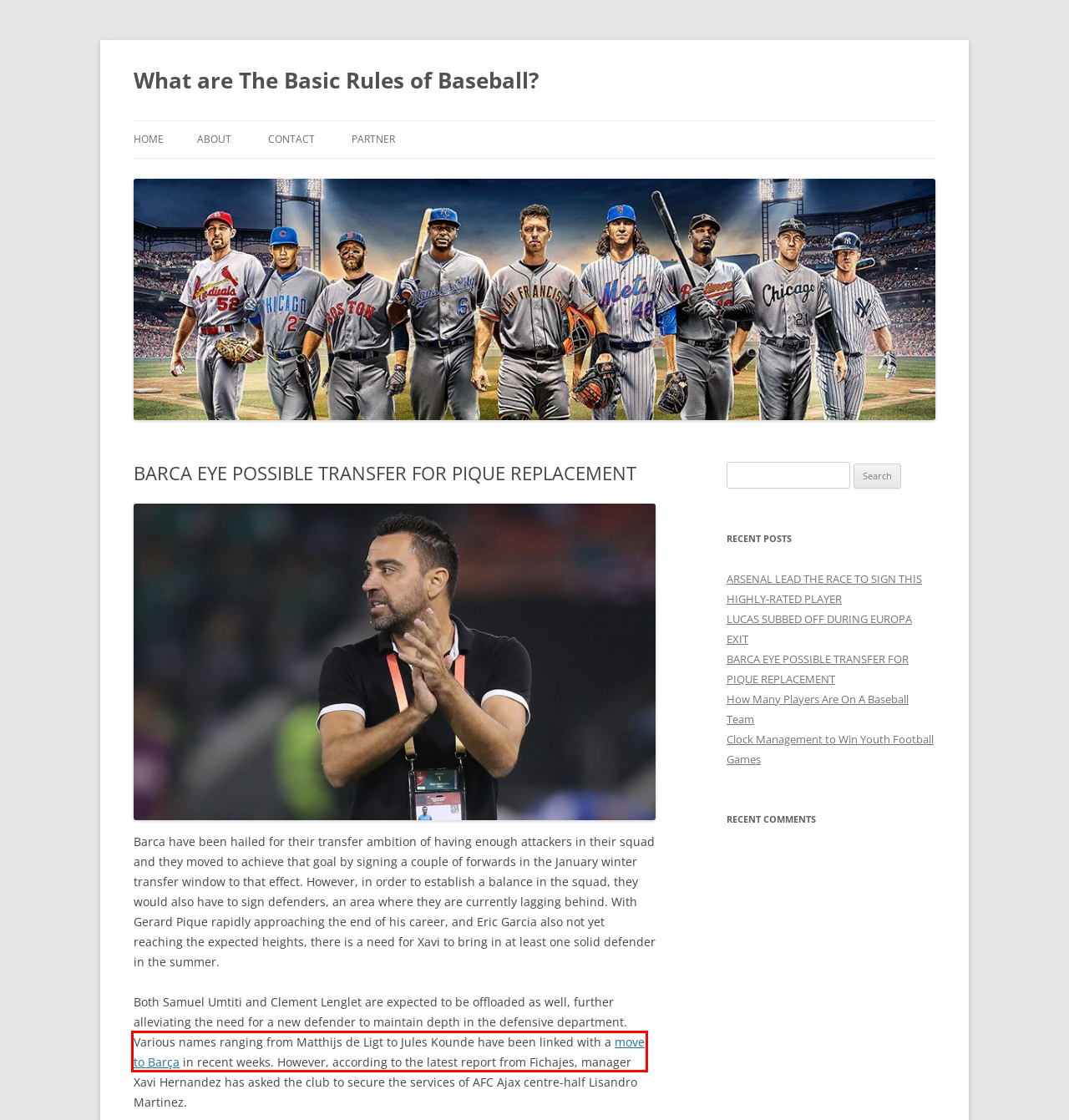Look at the screenshot of a webpage where a red rectangle bounding box is present. Choose the webpage description that best describes the new webpage after clicking the element inside the red bounding box. Here are the candidates:
A. Contact | What are The Basic Rules of Baseball?
B. Partner | What are The Basic Rules of Baseball?
C. Clock Management to Win Youth Football Games | What are The Basic Rules of Baseball?
D. LUCAS SUBBED OFF DURING EUROPA EXIT | What are The Basic Rules of Baseball?
E. About | What are The Basic Rules of Baseball?
F. ARSENAL LEAD THE RACE TO SIGN THIS HIGHLY-RATED PLAYER | What are The Basic Rules of Baseball?
G. What are The Basic Rules of Baseball?
H. Michel Salgado – Captain Madrid

H